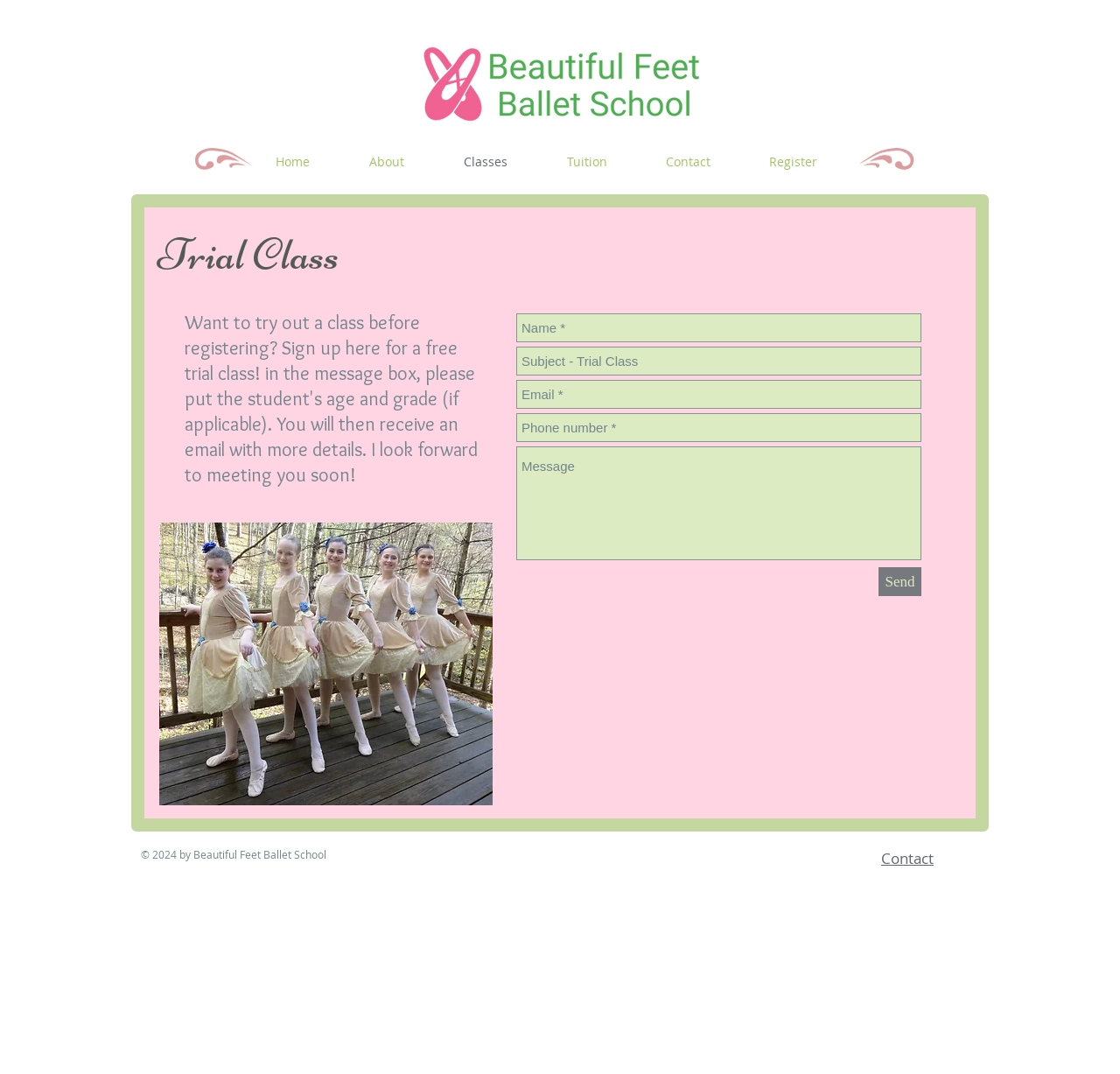Find the bounding box coordinates of the UI element according to this description: "Shopping".

None